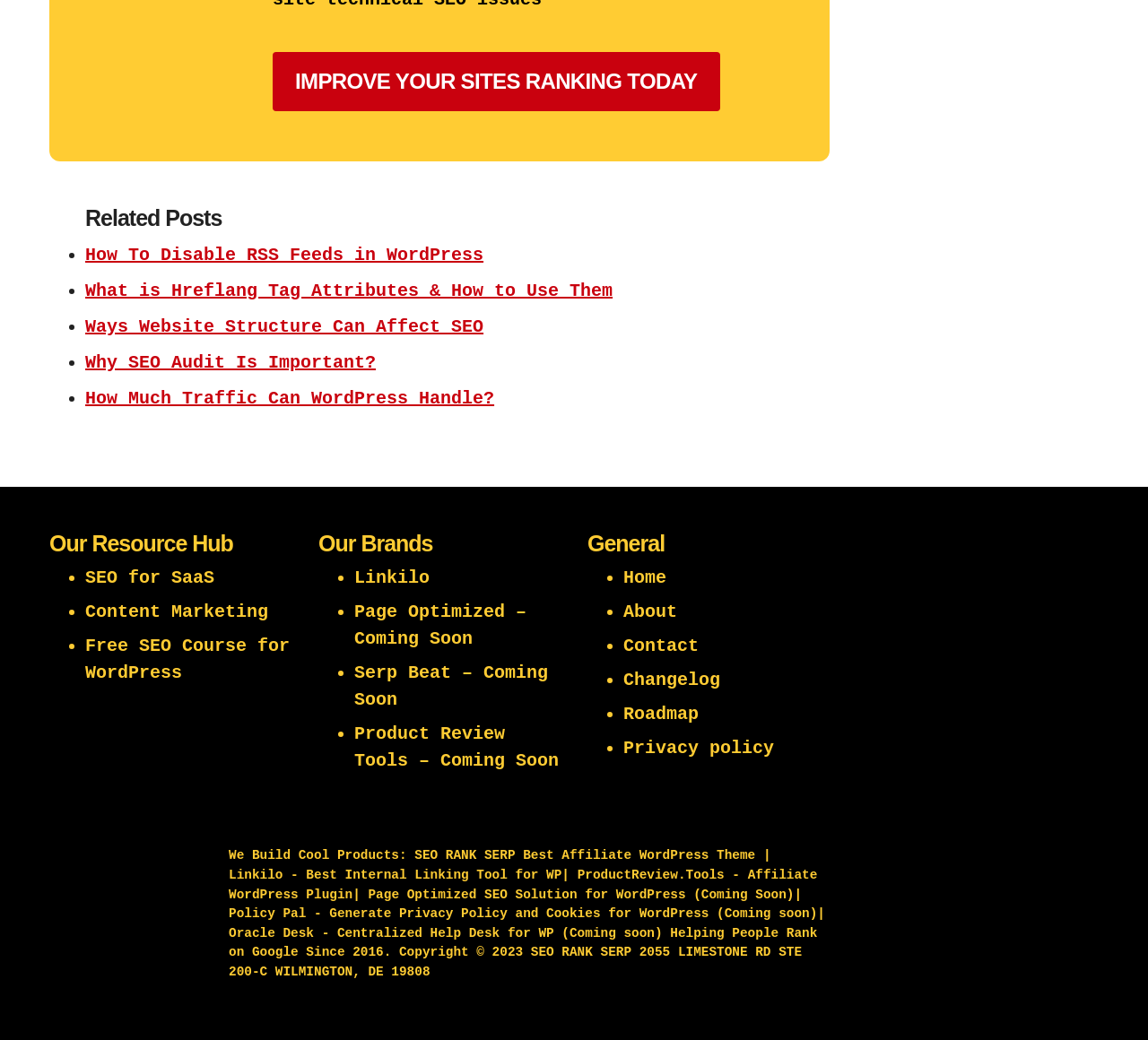Answer this question in one word or a short phrase: What is the main topic of this website?

SEO